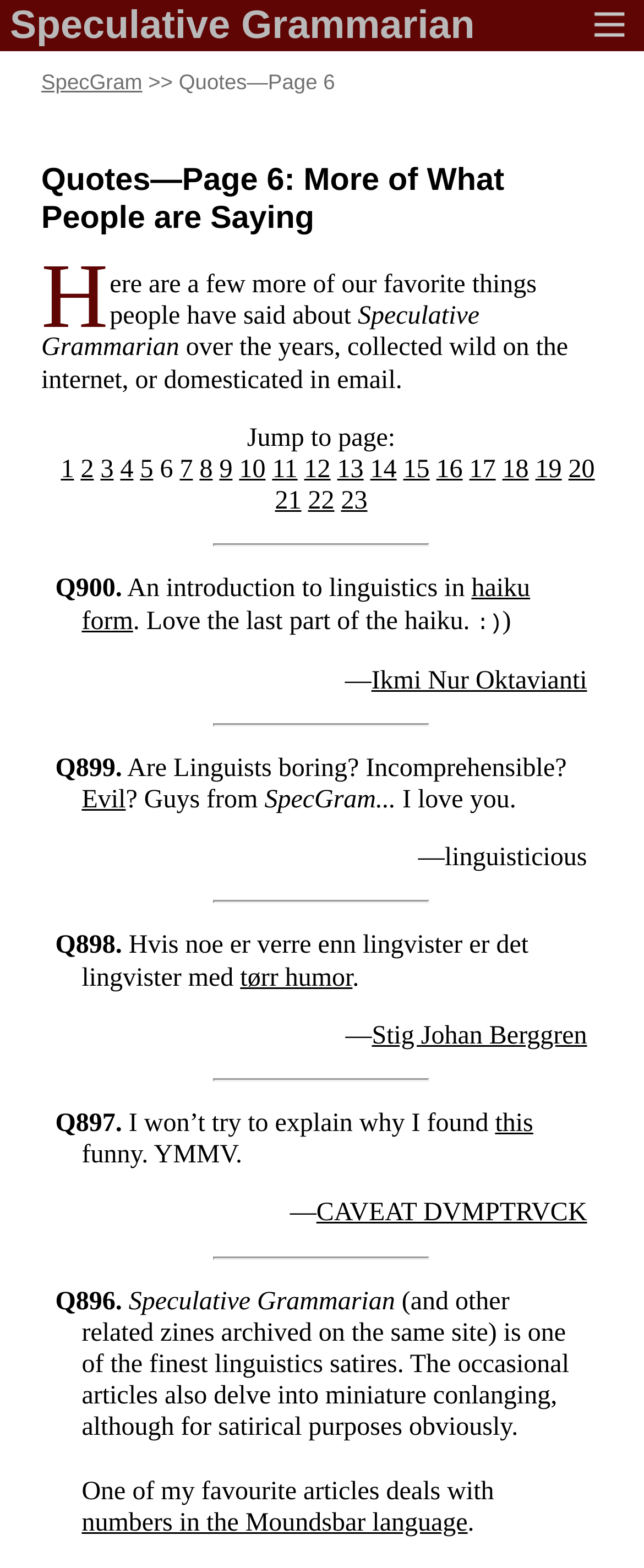Describe in detail what you see on the webpage.

The webpage is titled "SpecGram—Quotes: What People are Saying—Page 6" and appears to be a collection of quotes and testimonials about Speculative Grammarian, a linguistics satire publication. 

At the top of the page, there is a menu bar with a link to "Speculative Grammarian" and a dropdown menu icon. Below the menu bar, there is a heading that reads "Quotes—Page 6: More of What People are Saying" followed by a brief introduction to the quotes.

The main content of the page is divided into sections, each containing a quote from someone, along with their name and a separator line below. There are 5 quotes in total, each with a similar format. The quotes are numbered from Q900 to Q896, and they express praise and admiration for Speculative Grammarian, with some quotes mentioning specific articles or aspects of the publication that they enjoy.

To the right of the quotes, there is a column of links to different pages, numbered from 1 to 21, allowing users to navigate through the quotes.

There are no images on the page, except for a small menu icon in the top-right corner. The overall layout is simple and easy to read, with clear headings and concise text.